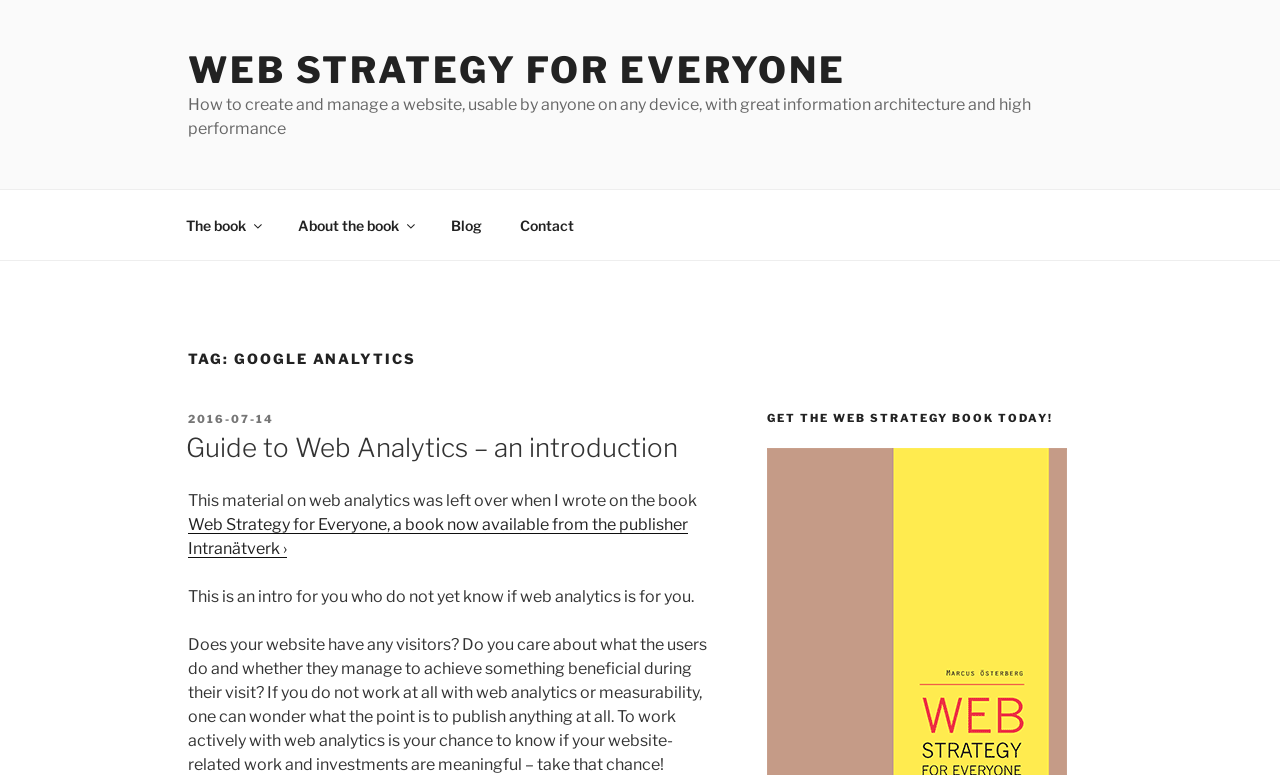Locate the bounding box coordinates of the area to click to fulfill this instruction: "visit the blog". The bounding box should be presented as four float numbers between 0 and 1, in the order [left, top, right, bottom].

[0.338, 0.259, 0.39, 0.322]